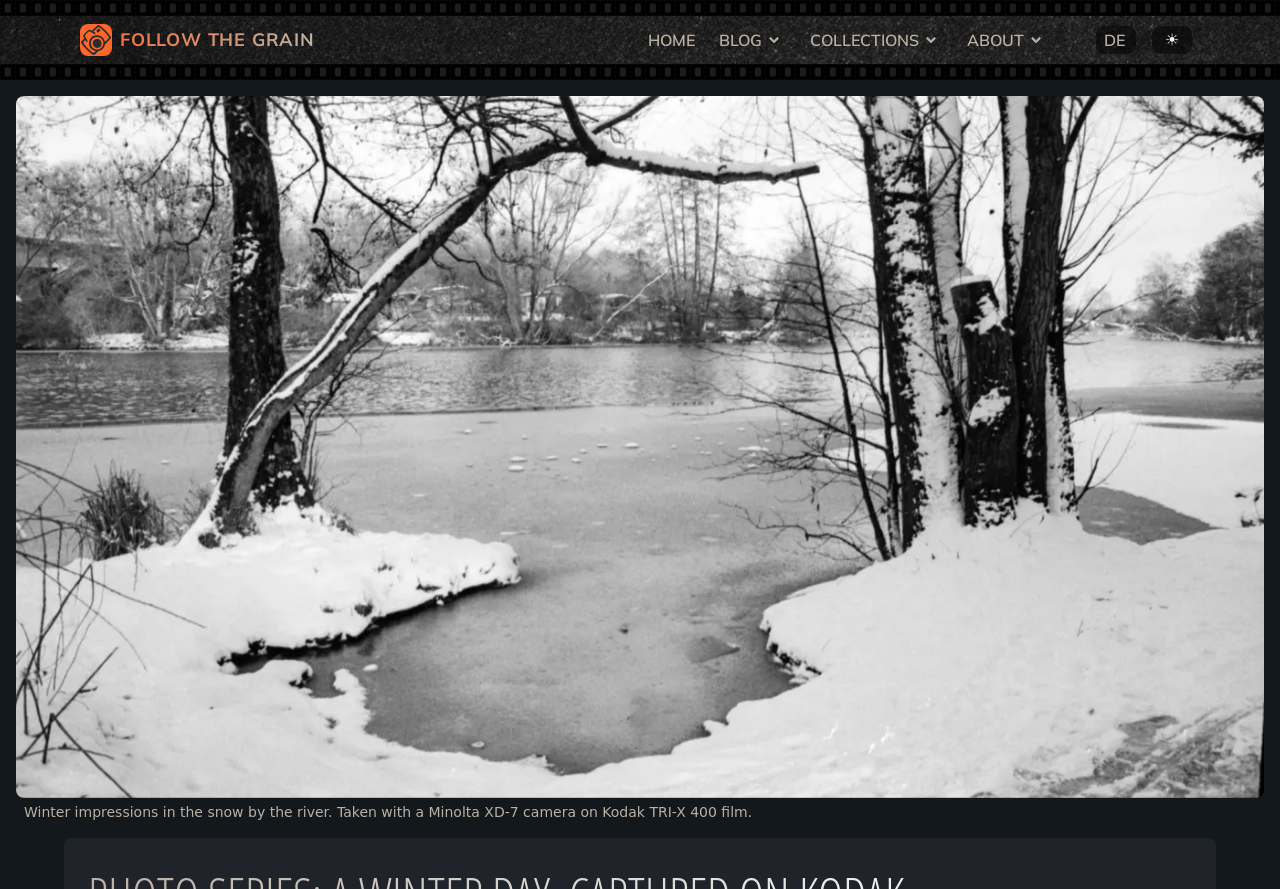Please find the top heading of the webpage and generate its text.

PHOTO SERIES: A WINTER DAY, CAPTURED ON KODAK TRI-X 400 FILM